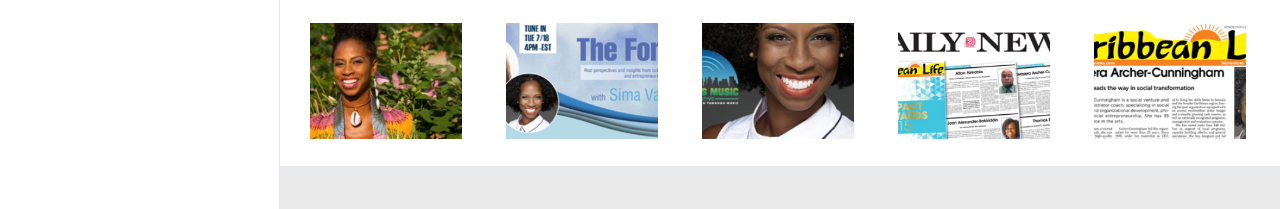Please locate the clickable area by providing the bounding box coordinates to follow this instruction: "Click the Microgreens and Wheatgrass Bangalore logo".

None